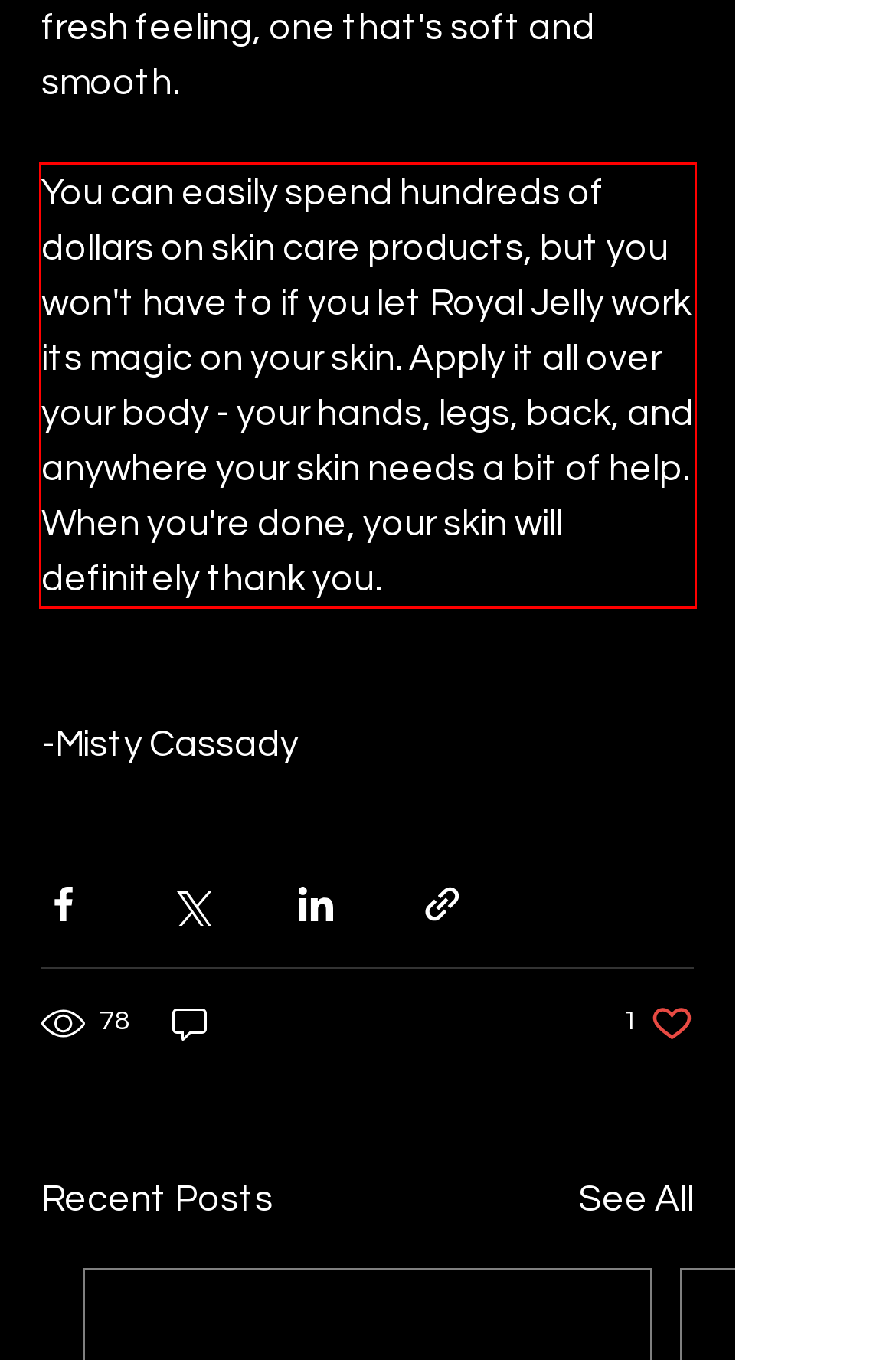You are given a screenshot of a webpage with a UI element highlighted by a red bounding box. Please perform OCR on the text content within this red bounding box.

You can easily spend hundreds of dollars on skin care products, but you won't have to if you let Royal Jelly work its magic on your skin. Apply it all over your body - your hands, legs, back, and anywhere your skin needs a bit of help. When you're done, your skin will definitely thank you.